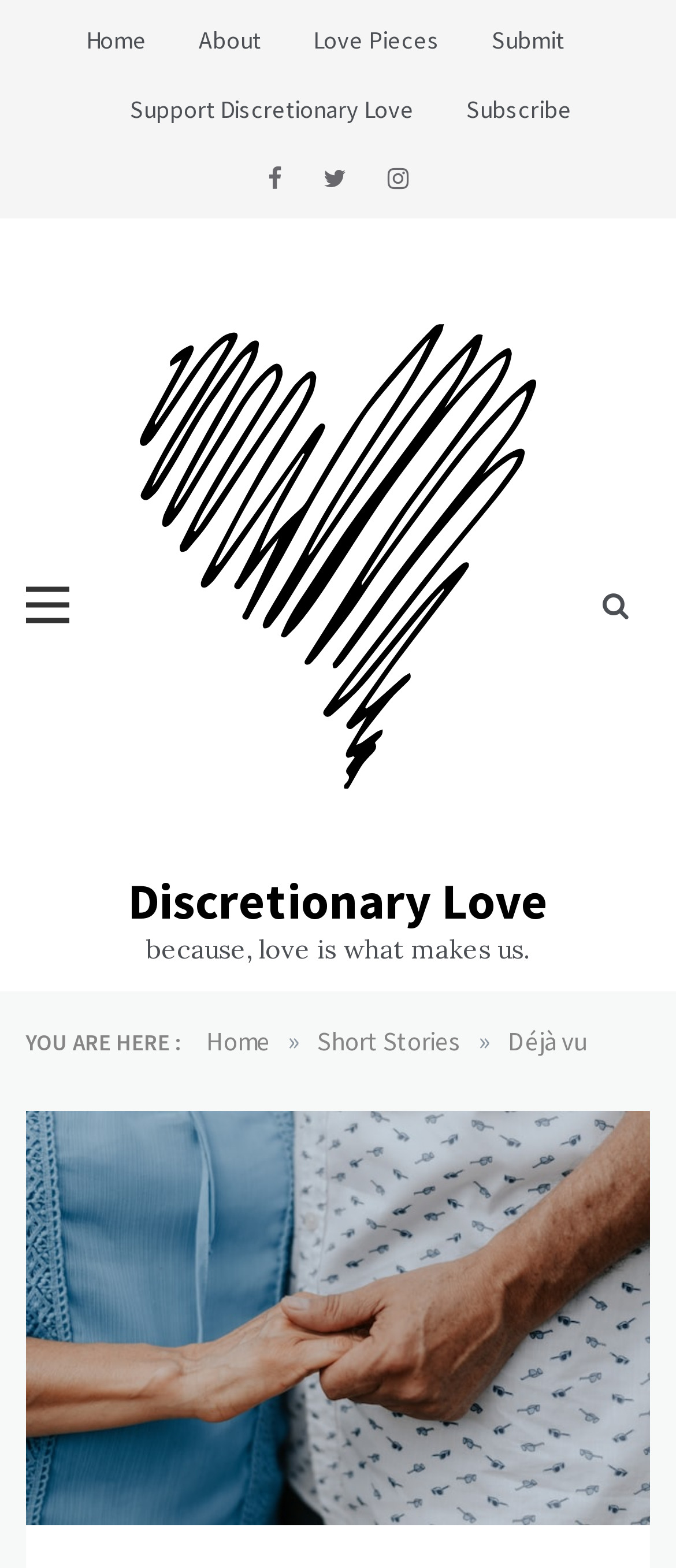Determine the bounding box coordinates of the area to click in order to meet this instruction: "go to home page".

[0.127, 0.003, 0.255, 0.048]